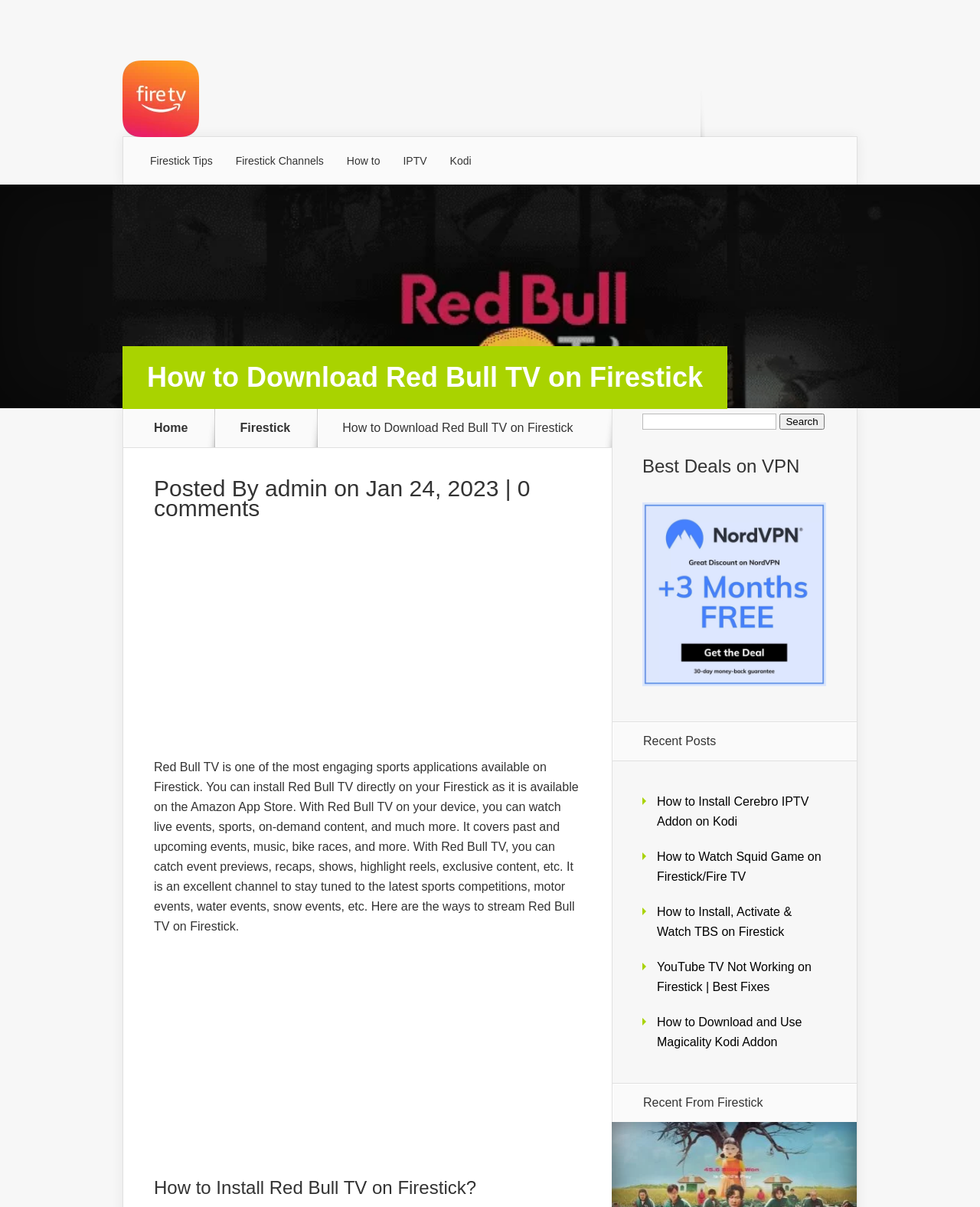Please provide a comprehensive answer to the question below using the information from the image: How many sections are there in the sidebar?

The sidebar has three sections: 'Best Deals on VPN', 'Recent Posts', and 'Recent From Firestick'.